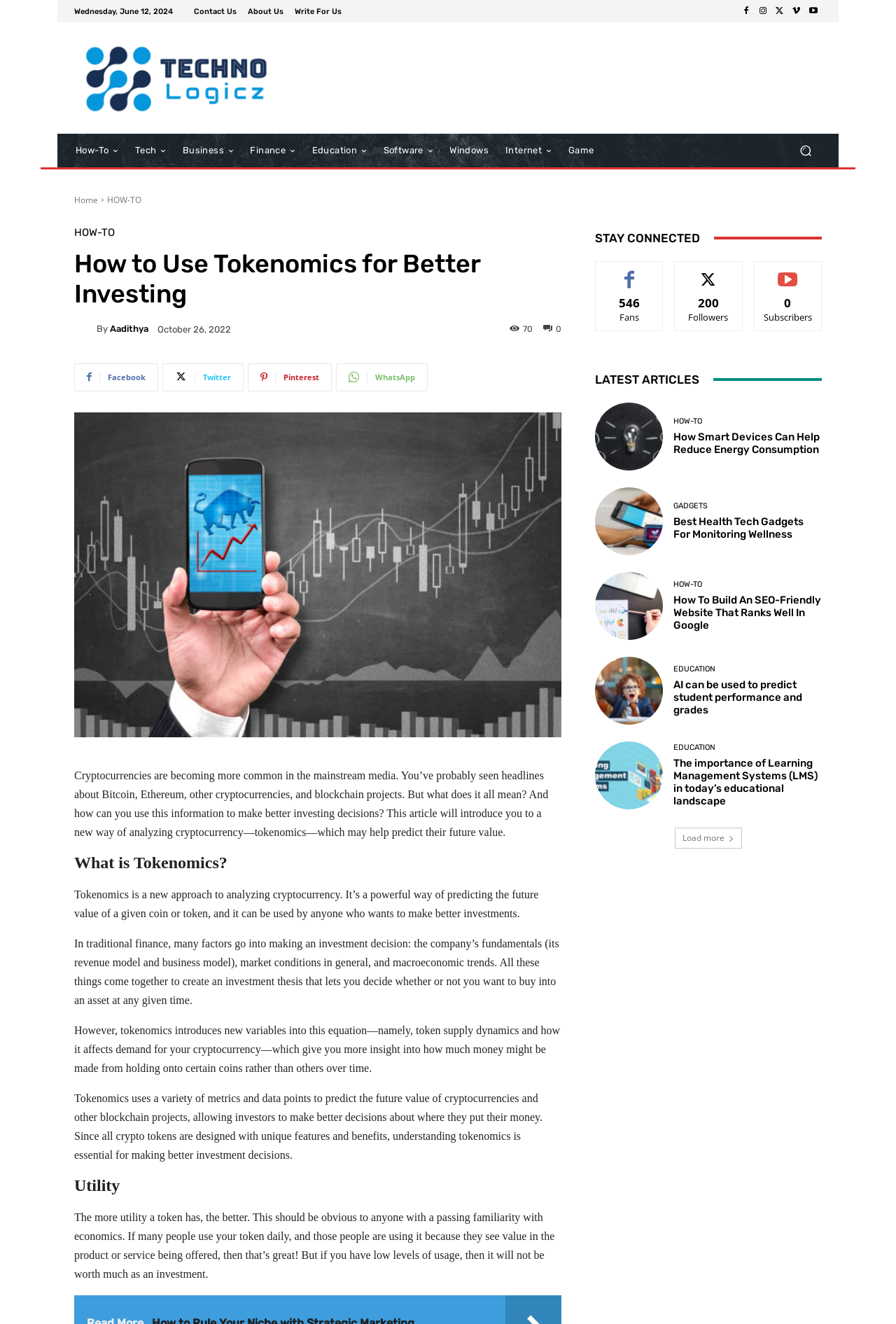What is the date of the article?
Please provide a comprehensive answer based on the contents of the image.

I found the date of the article by looking at the time element with the text 'October 26, 2022' which is located below the author's name.